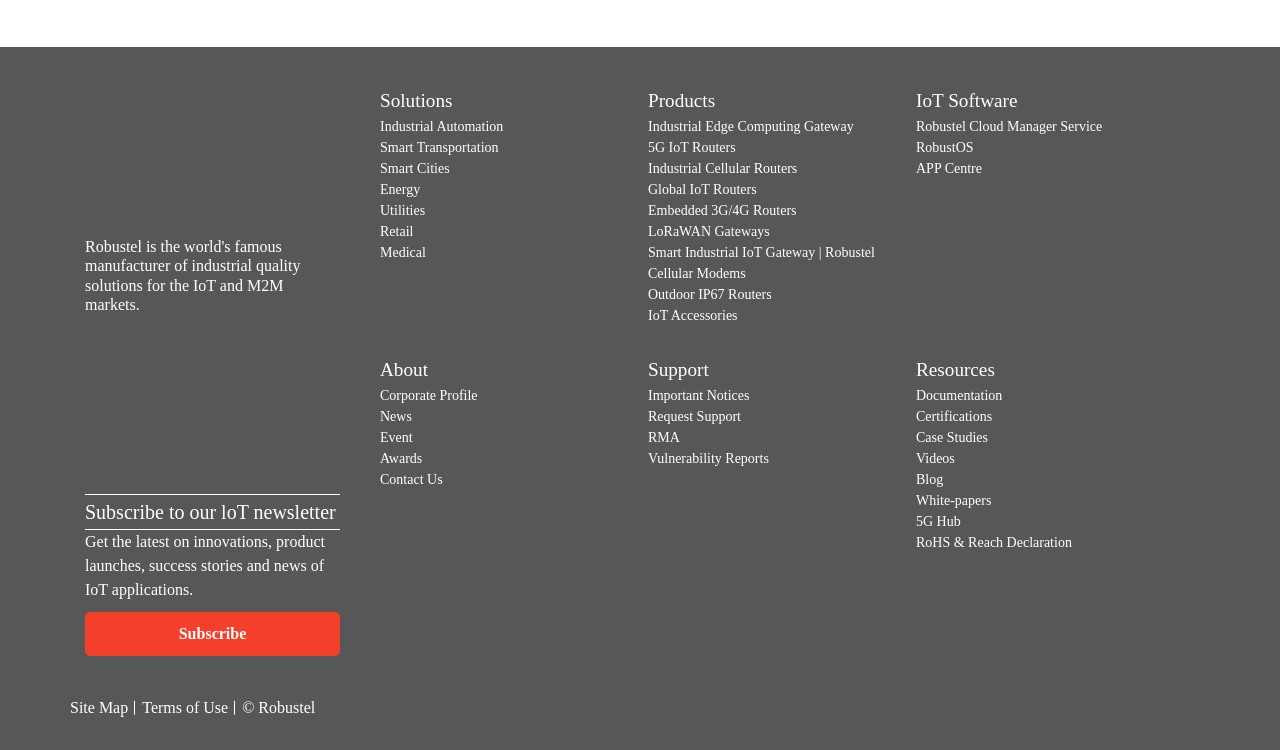What are the main categories of products offered?
Could you please answer the question thoroughly and with as much detail as possible?

The main categories of products offered by the company are Industrial Edge Computing, 5G IoT Routers, and IoT Software, which are listed under the 'Products' section on the webpage.